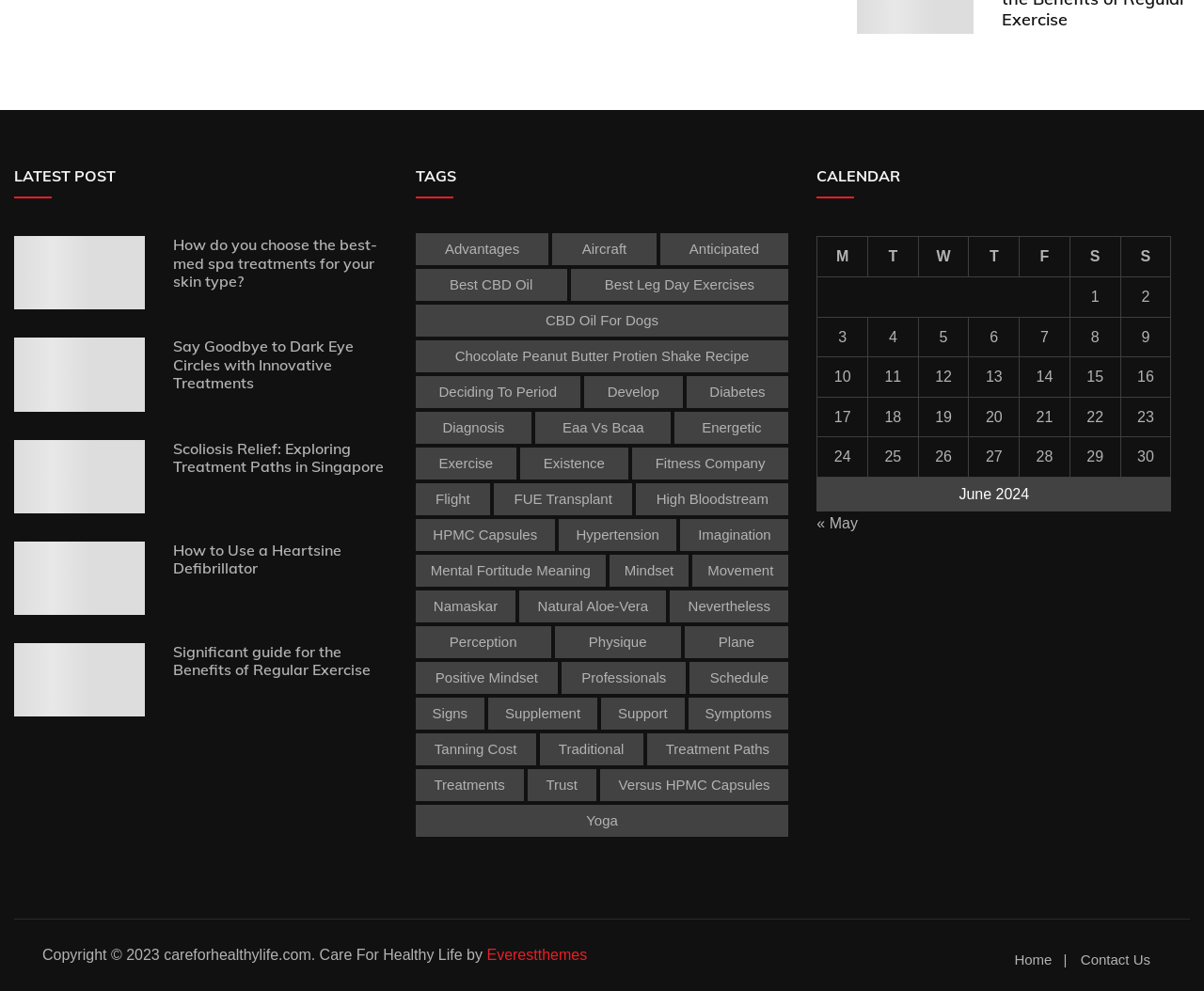Please provide the bounding box coordinate of the region that matches the element description: best leg day exercises. Coordinates should be in the format (top-left x, top-left y, bottom-right x, bottom-right y) and all values should be between 0 and 1.

[0.474, 0.272, 0.655, 0.304]